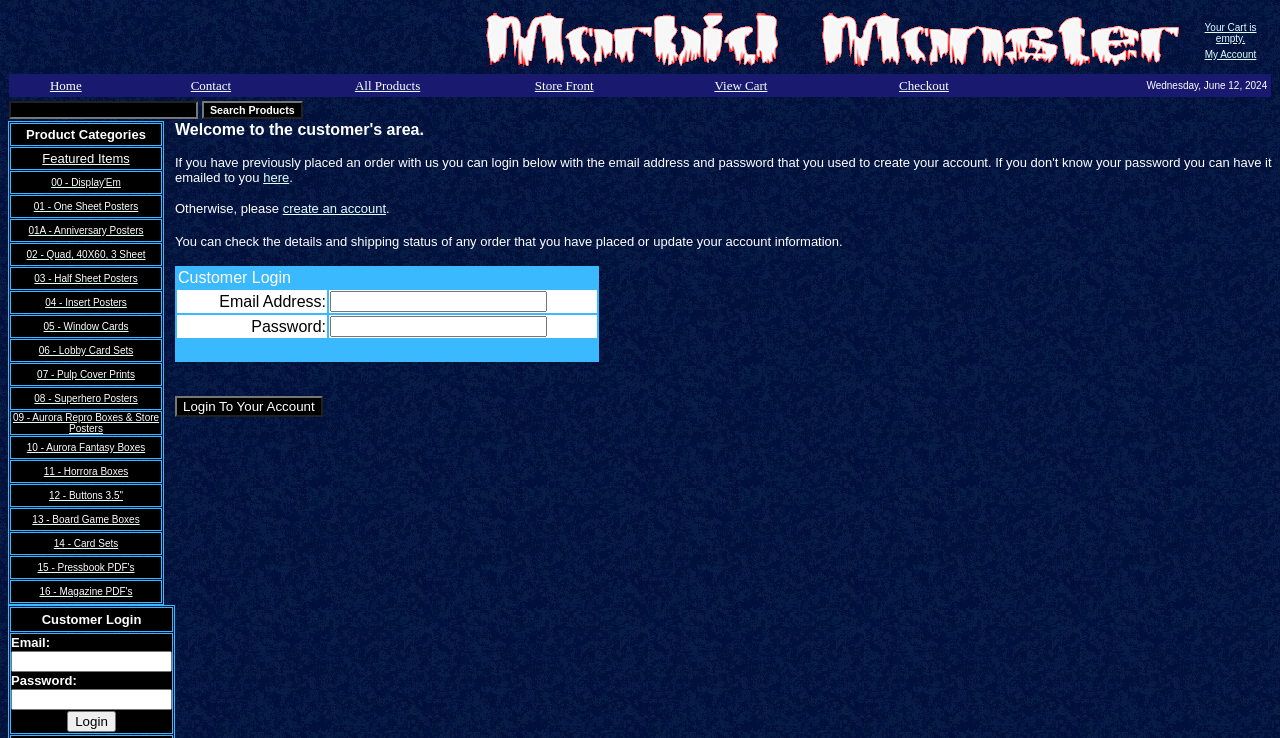Pinpoint the bounding box coordinates of the element that must be clicked to accomplish the following instruction: "View cart". The coordinates should be in the format of four float numbers between 0 and 1, i.e., [left, top, right, bottom].

[0.558, 0.102, 0.6, 0.125]